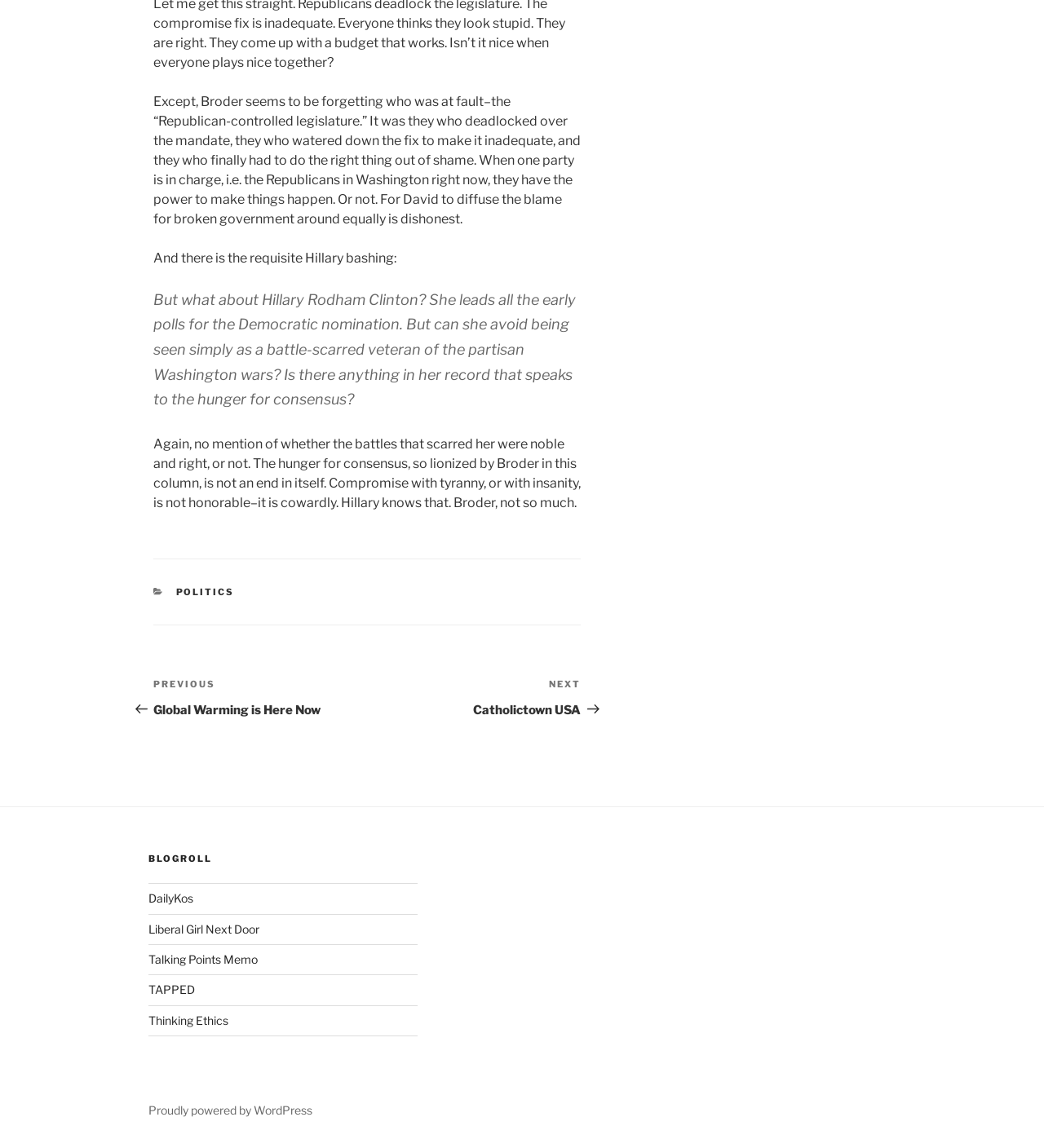Determine the bounding box coordinates of the UI element described below. Use the format (top-left x, top-left y, bottom-right x, bottom-right y) with floating point numbers between 0 and 1: aria-label="X"

None